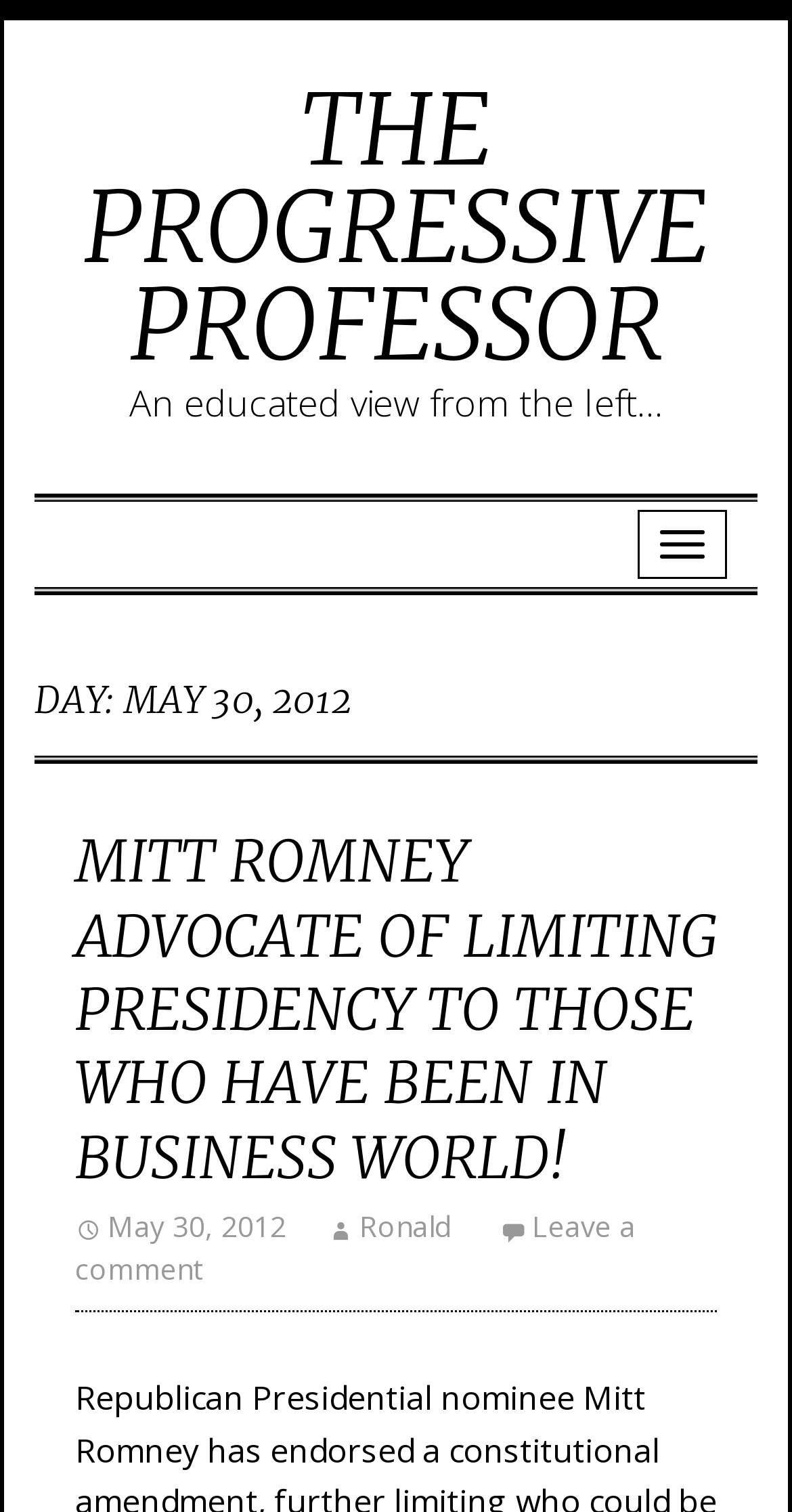Identify the bounding box coordinates for the UI element mentioned here: "May 30, 2012". Provide the coordinates as four float values between 0 and 1, i.e., [left, top, right, bottom].

[0.095, 0.798, 0.362, 0.824]